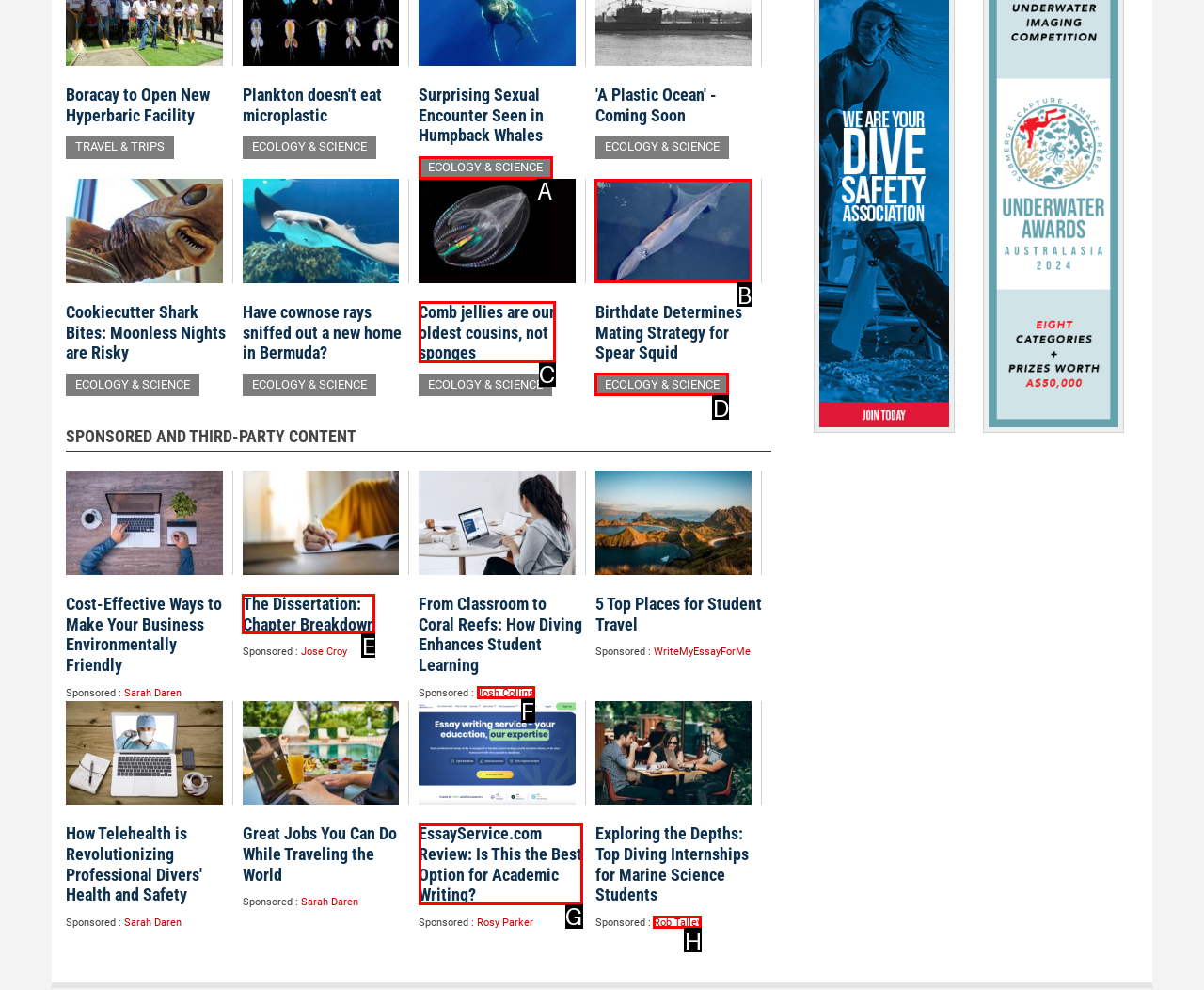Choose the letter of the UI element that aligns with the following description: Rob Talley
State your answer as the letter from the listed options.

H